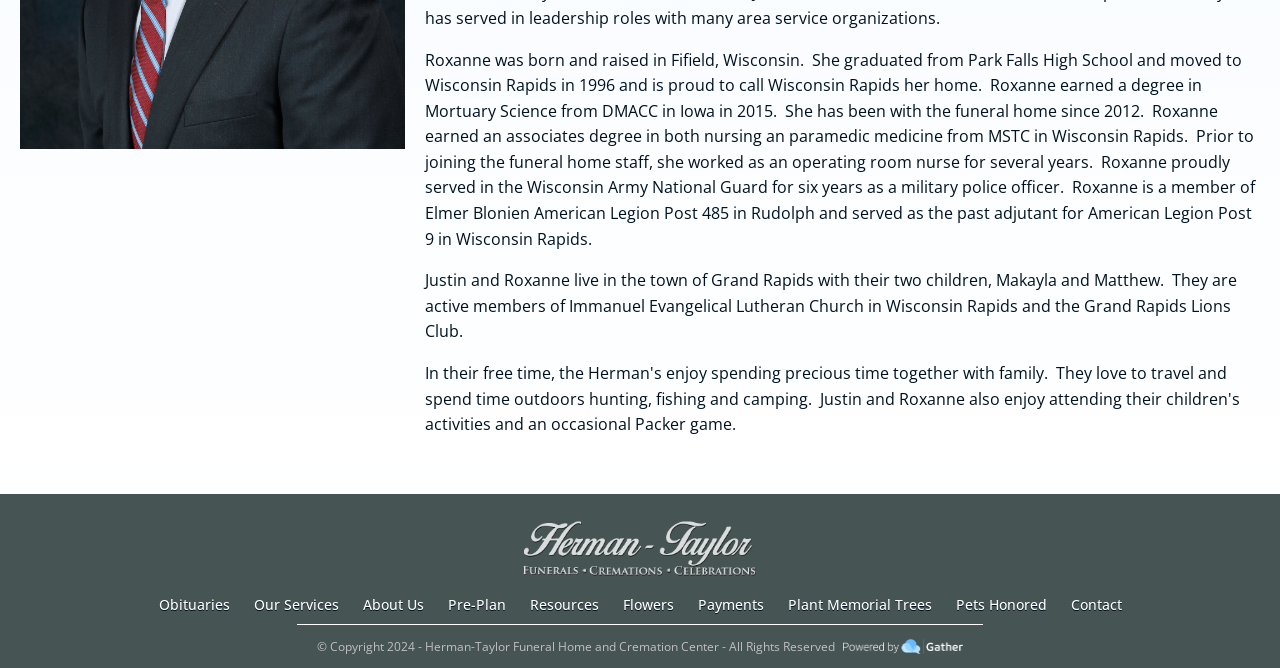Calculate the bounding box coordinates of the UI element given the description: "Weather on the Mountain.".

None